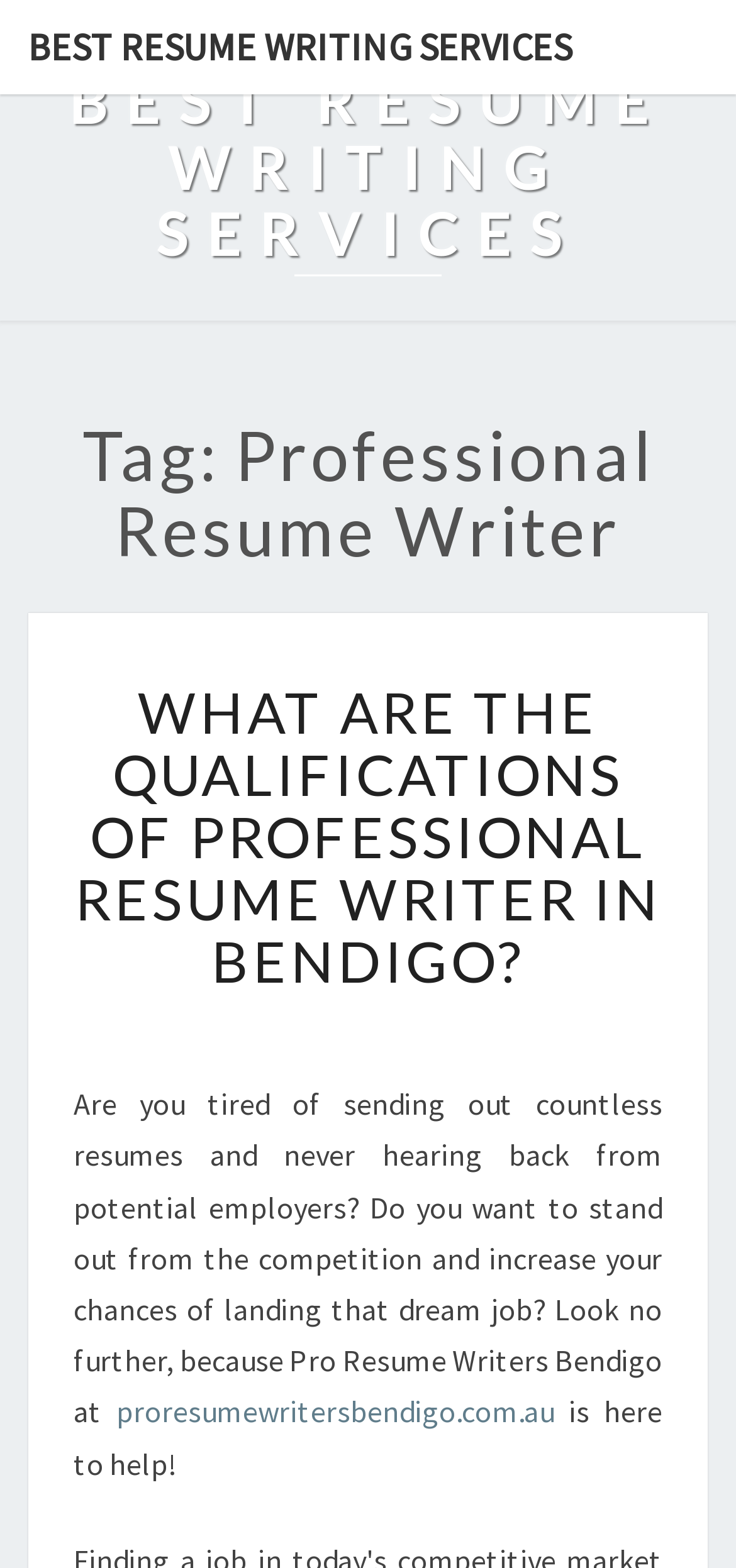What is the tone of the webpage?
Could you answer the question in a detailed manner, providing as much information as possible?

The webpage uses phrases such as 'Look no further' and 'is here to help', which convey a sense of helpfulness and assistance, indicating that the tone of the webpage is supportive and encouraging.